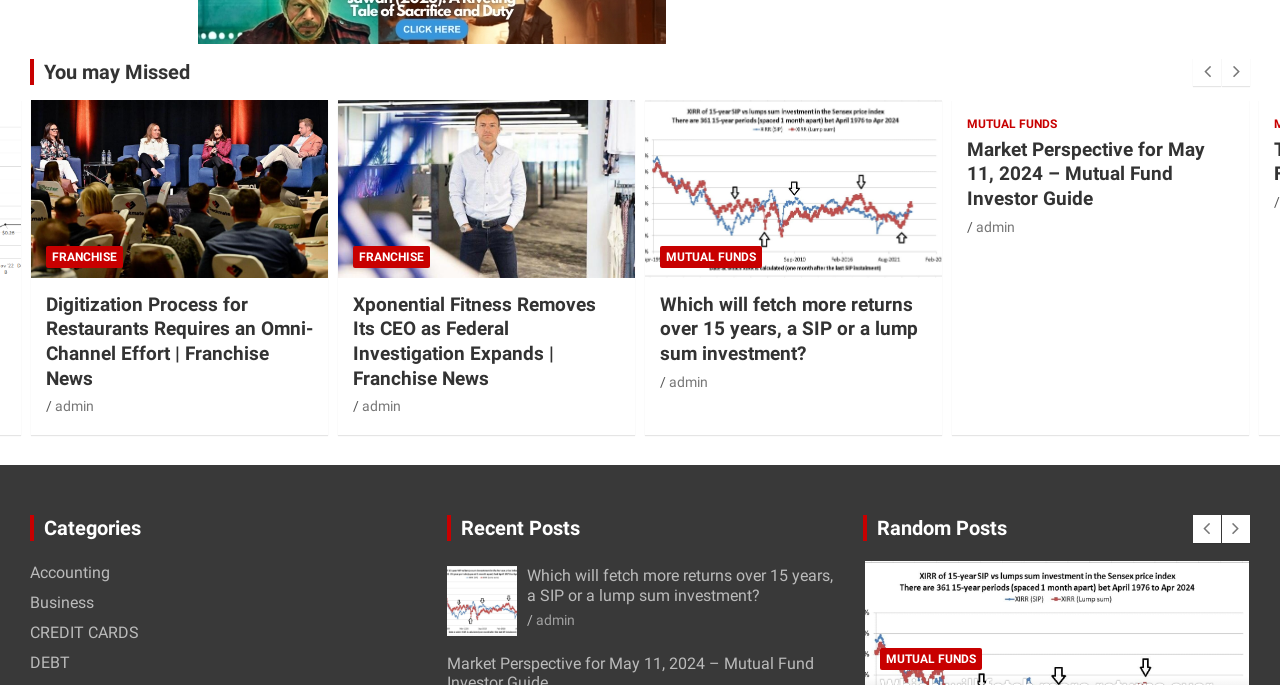Please identify the bounding box coordinates of the element I should click to complete this instruction: 'Explore the 'GLOBAL ECONOMY' category'. The coordinates should be given as four float numbers between 0 and 1, like this: [left, top, right, bottom].

[0.755, 0.359, 0.848, 0.391]